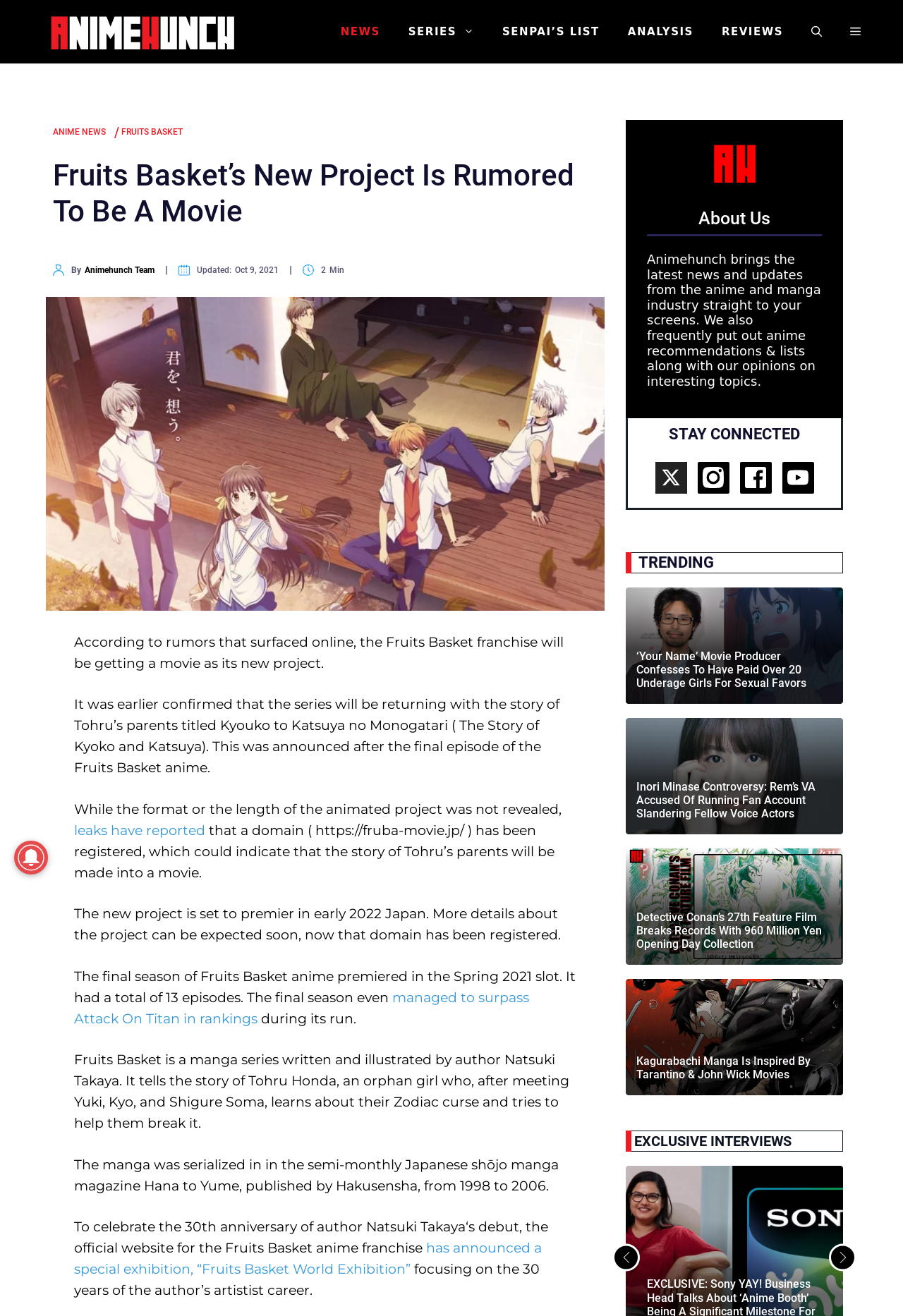Determine the bounding box coordinates of the clickable element to achieve the following action: 'Read the article about Fruits Basket's new project'. Provide the coordinates as four float values between 0 and 1, formatted as [left, top, right, bottom].

[0.082, 0.482, 0.624, 0.51]